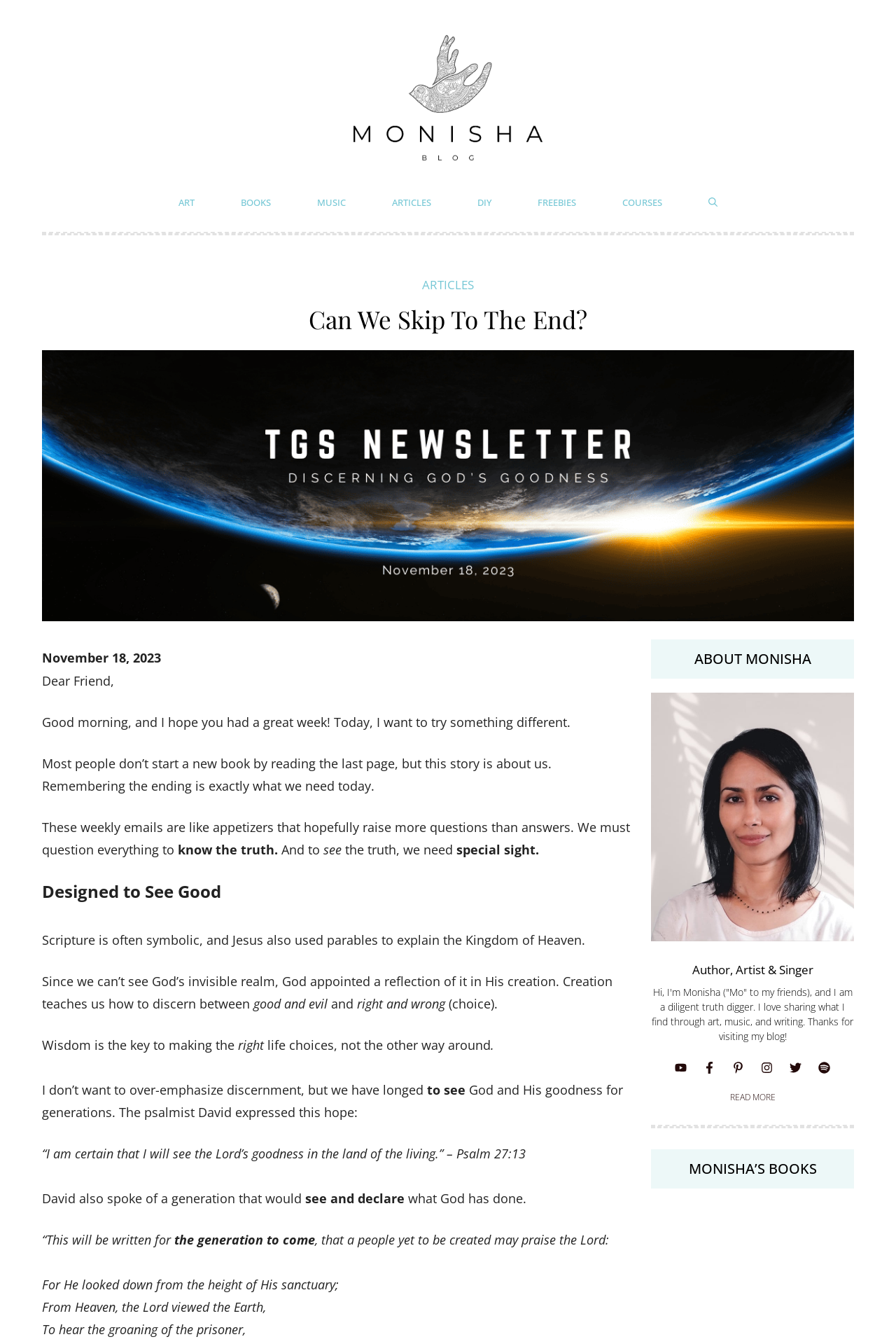Please identify the bounding box coordinates of the clickable area that will fulfill the following instruction: "Click on ART link". The coordinates should be in the format of four float numbers between 0 and 1, i.e., [left, top, right, bottom].

[0.184, 0.143, 0.253, 0.158]